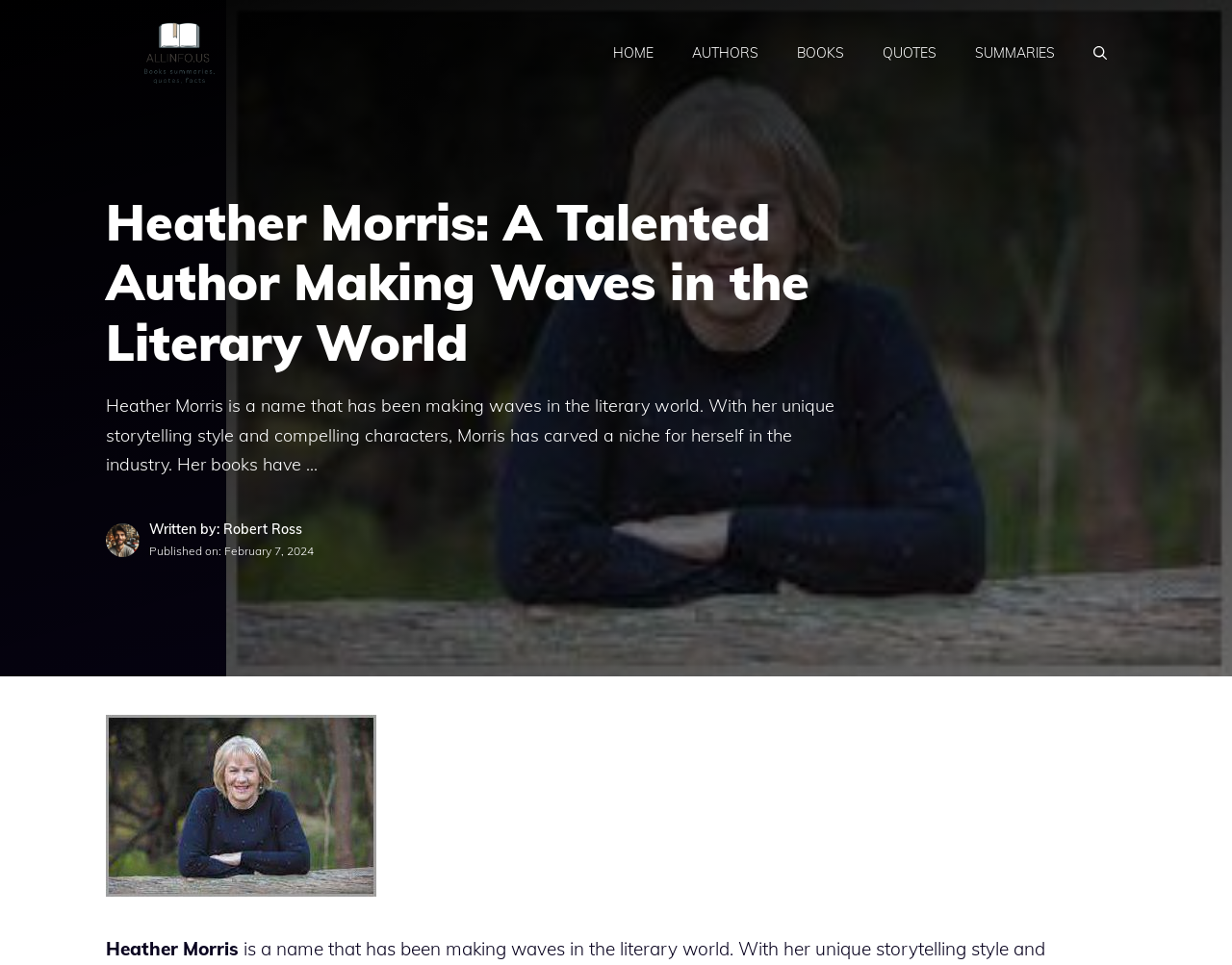What is the name of the author being featured?
Carefully examine the image and provide a detailed answer to the question.

I found the author's name by looking at the main heading 'Heather Morris: A Talented Author Making Waves in the Literary World' which is located at the top of the page.